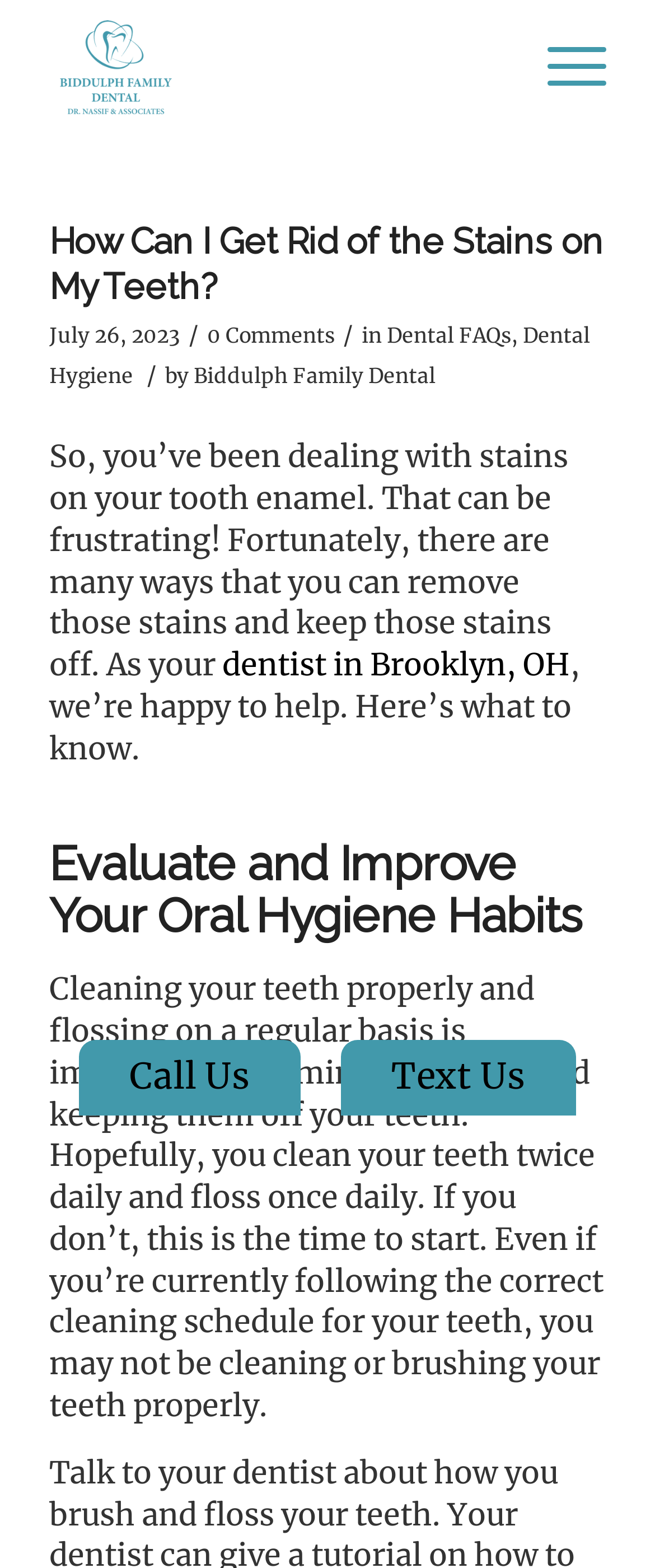Refer to the image and provide an in-depth answer to the question:
Who is the author of the article?

The author of the article can be determined by reading the text 'by Biddulph Family Dental' which suggests that the article is written by Biddulph Family Dental.